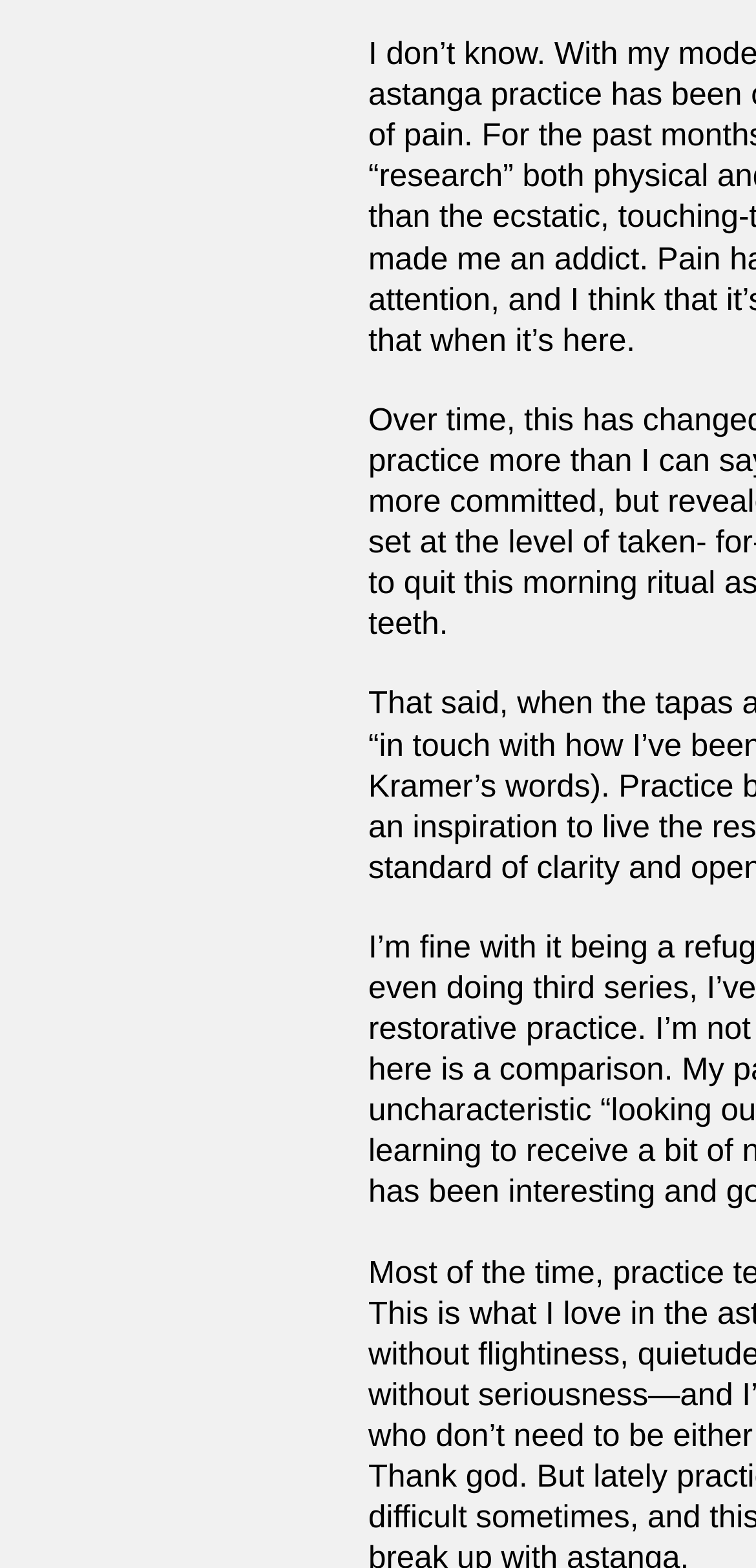Given the element description: "((OvO))", predict the bounding box coordinates of the UI element it refers to, using four float numbers between 0 and 1, i.e., [left, top, right, bottom].

[0.685, 0.959, 0.798, 0.978]